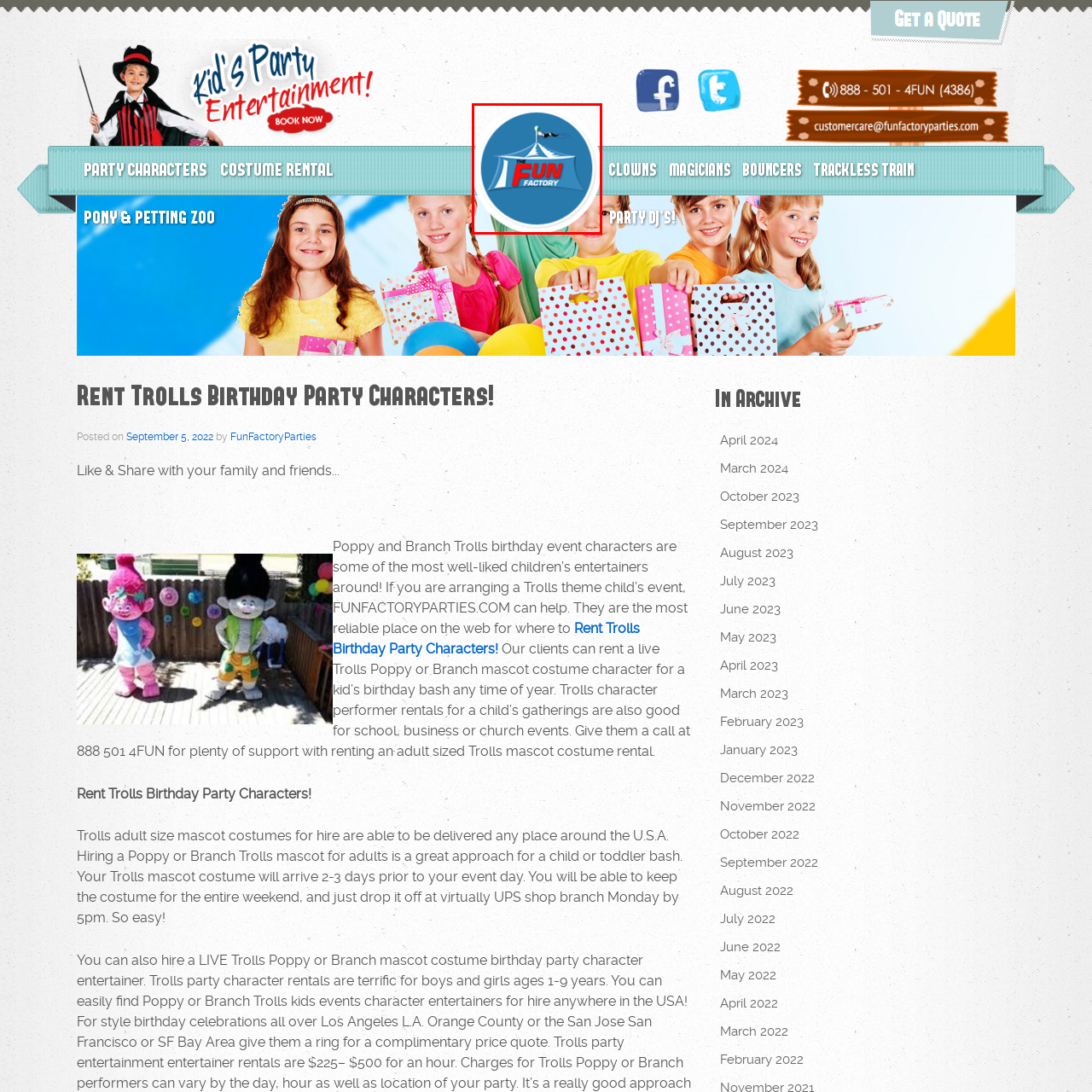Pay attention to the section outlined in red, What does the flag on the tent symbolize? 
Reply with a single word or phrase.

Fun and celebration